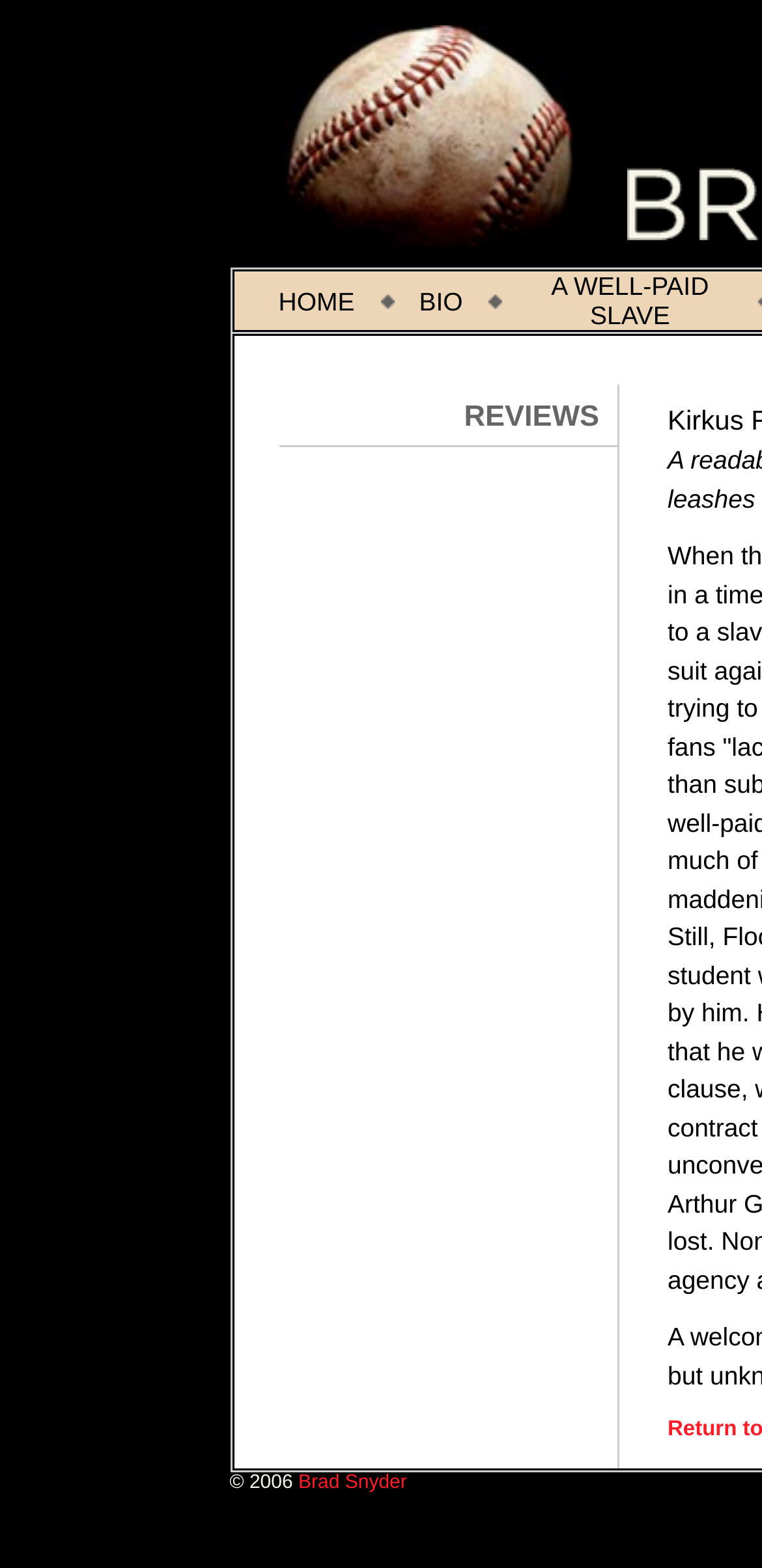Construct a comprehensive caption that outlines the webpage's structure and content.

The webpage is about Brad Snyder, with a navigation menu at the top consisting of four tabs: "HOME", "BIO", and "A WELL-PAID SLAVE", with an empty tab in between "HOME" and "BIO". The tabs are aligned horizontally, with "HOME" on the left and "A WELL-PAID SLAVE" on the right.

Below the navigation menu, there is a large section with a heading "REVIEWS". This section takes up most of the page's vertical space.

At the bottom of the page, there is a copyright notice "© 2006" on the left, followed by a link to "Brad Snyder" on the right.